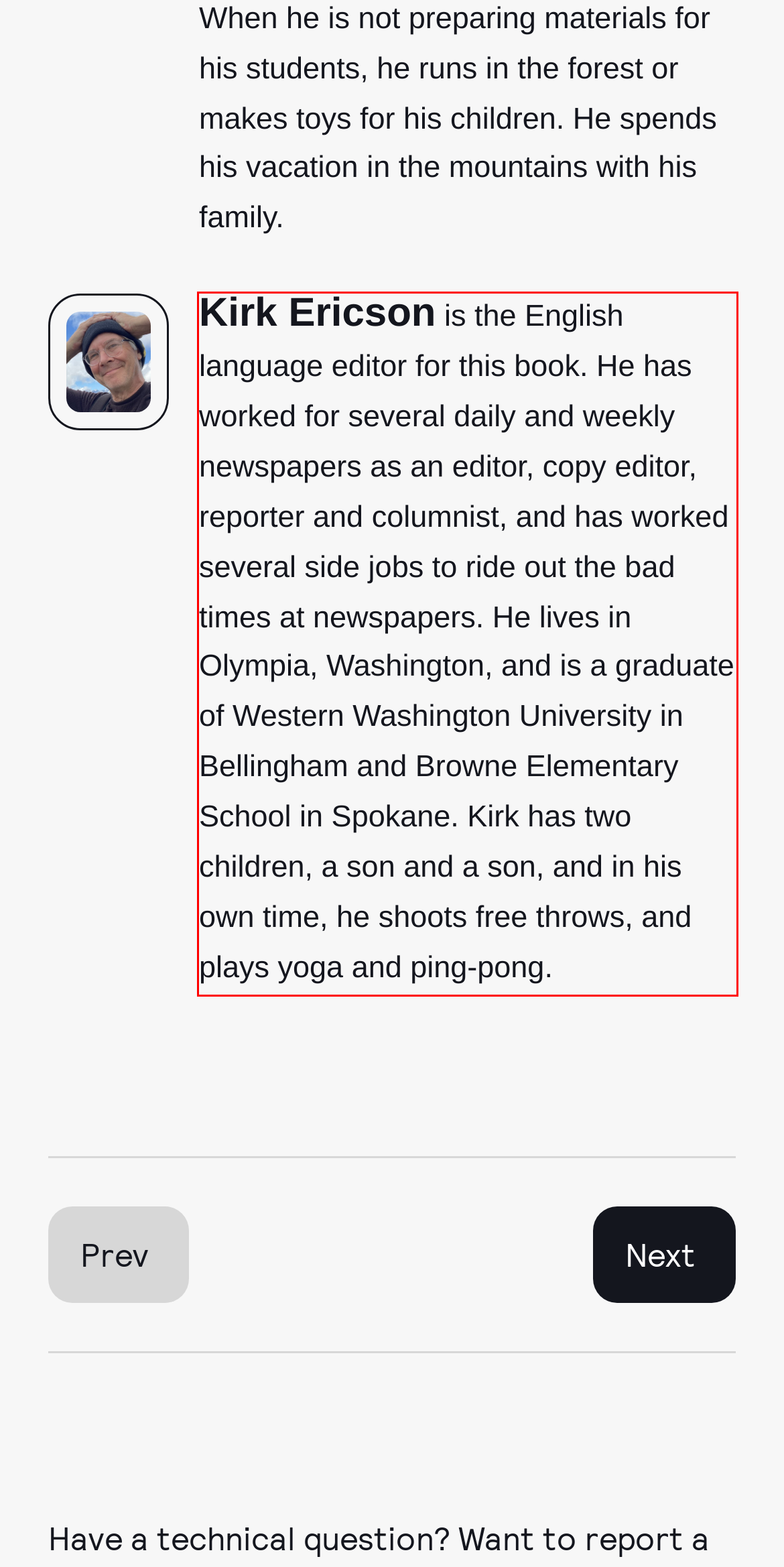You have a screenshot of a webpage with a red bounding box. Identify and extract the text content located inside the red bounding box.

Kirk Ericson is the English language editor for this book. He has worked for several daily and weekly newspapers as an editor, copy editor, reporter and columnist, and has worked several side jobs to ride out the bad times at newspapers. He lives in Olympia, Washington, and is a graduate of Western Washington University in Bellingham and Browne Elementary School in Spokane. Kirk has two children, a son and a son, and in his own time, he shoots free throws, and plays yoga and ping-pong.